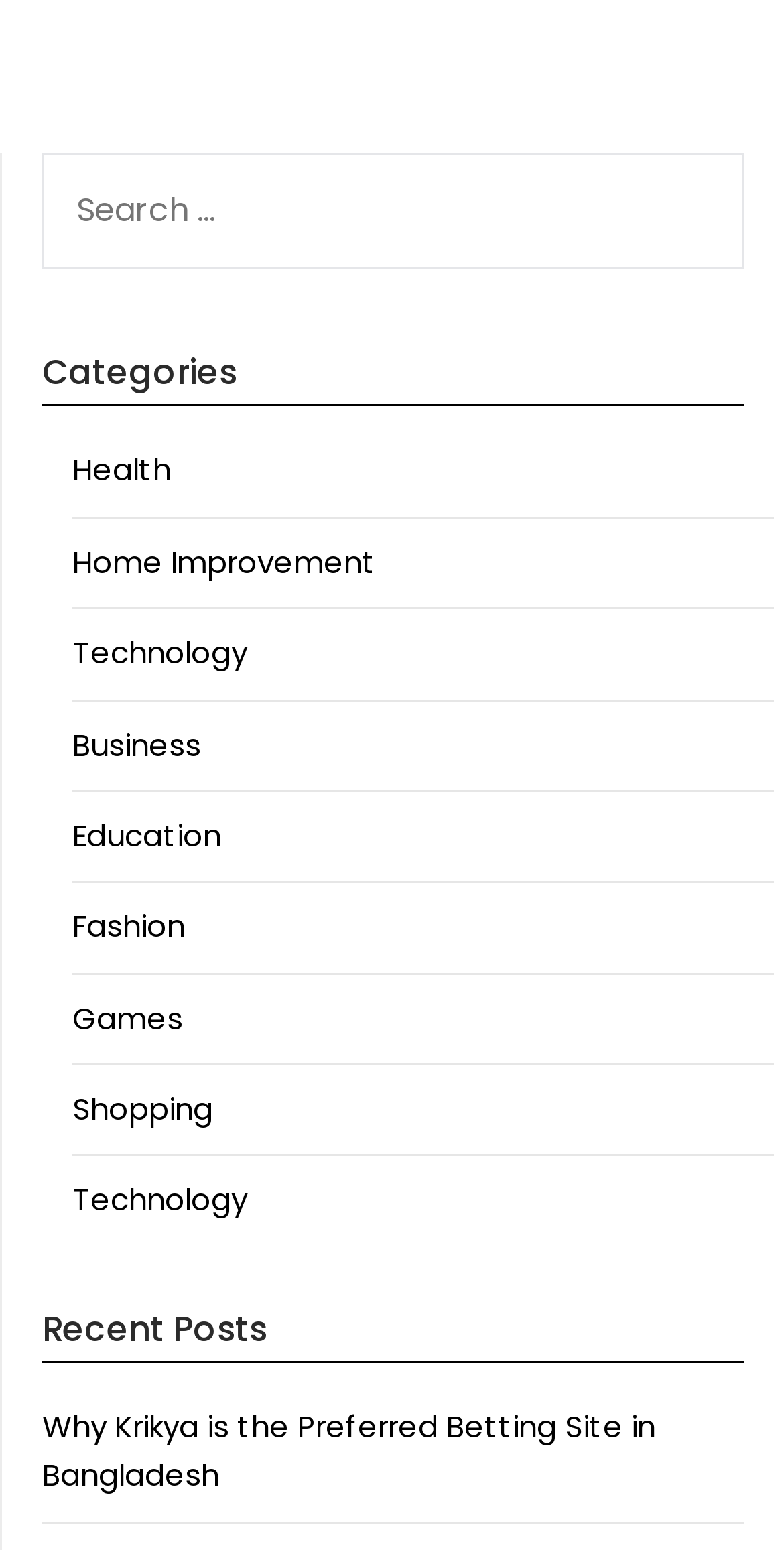Determine the bounding box coordinates of the element that should be clicked to execute the following command: "explore Technology category".

[0.092, 0.408, 0.315, 0.435]